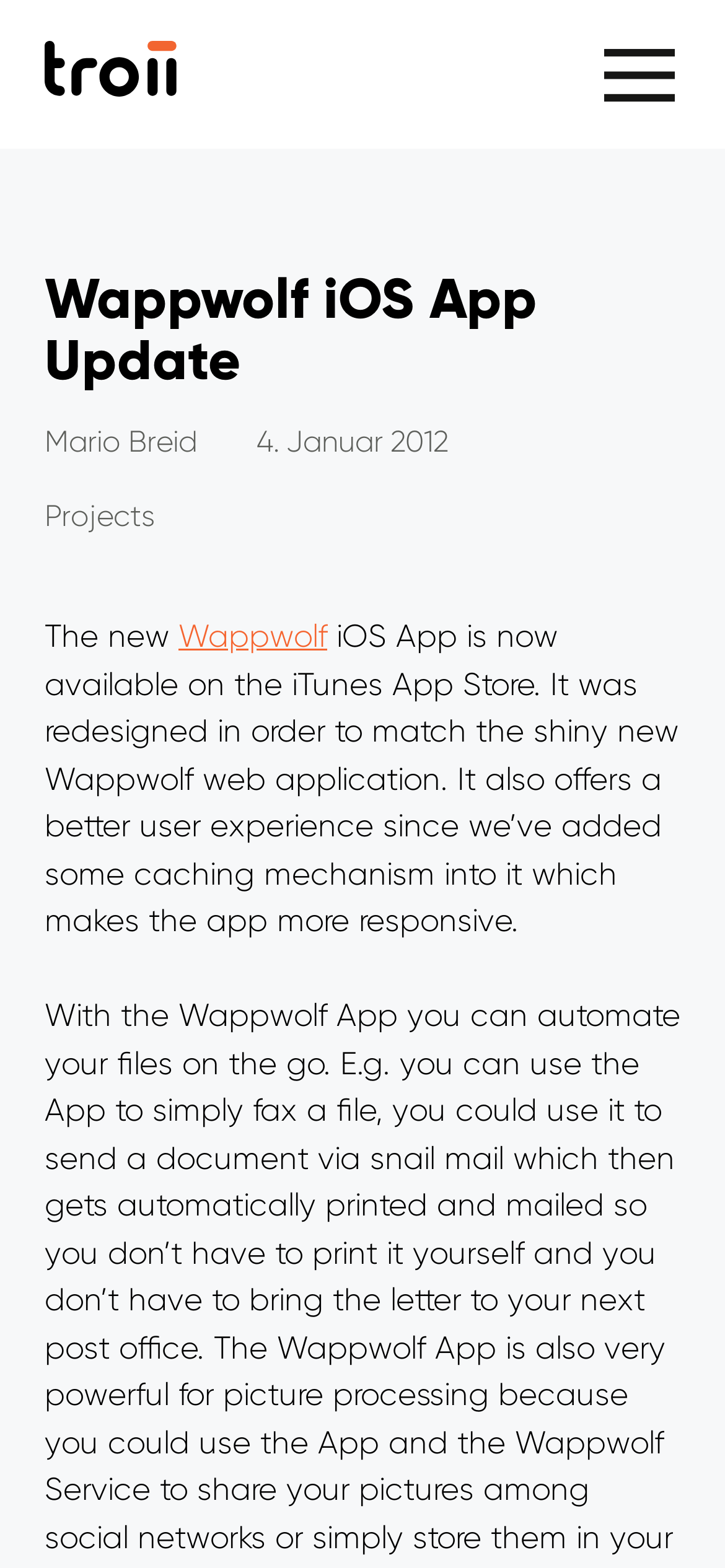What is the purpose of the caching mechanism in the Wappwolf app?
Answer the question based on the image using a single word or a brief phrase.

to make the app more responsive